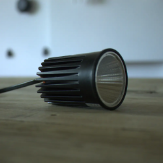Provide an in-depth description of all elements within the image.

The image features a sleek Black Aluminium Down Light, showcasing its modern design with pronounced ridges along its cylindrical body. The light is oriented on a wooden surface, creating a warm contrast between the natural texture of the wood and the industrial finish of the lamp. Its circular front emits a soft glow, highlighting the quality craftsmanship. This stylish fixture is ideal for both residential and commercial spaces, adding a contemporary touch to any décor.